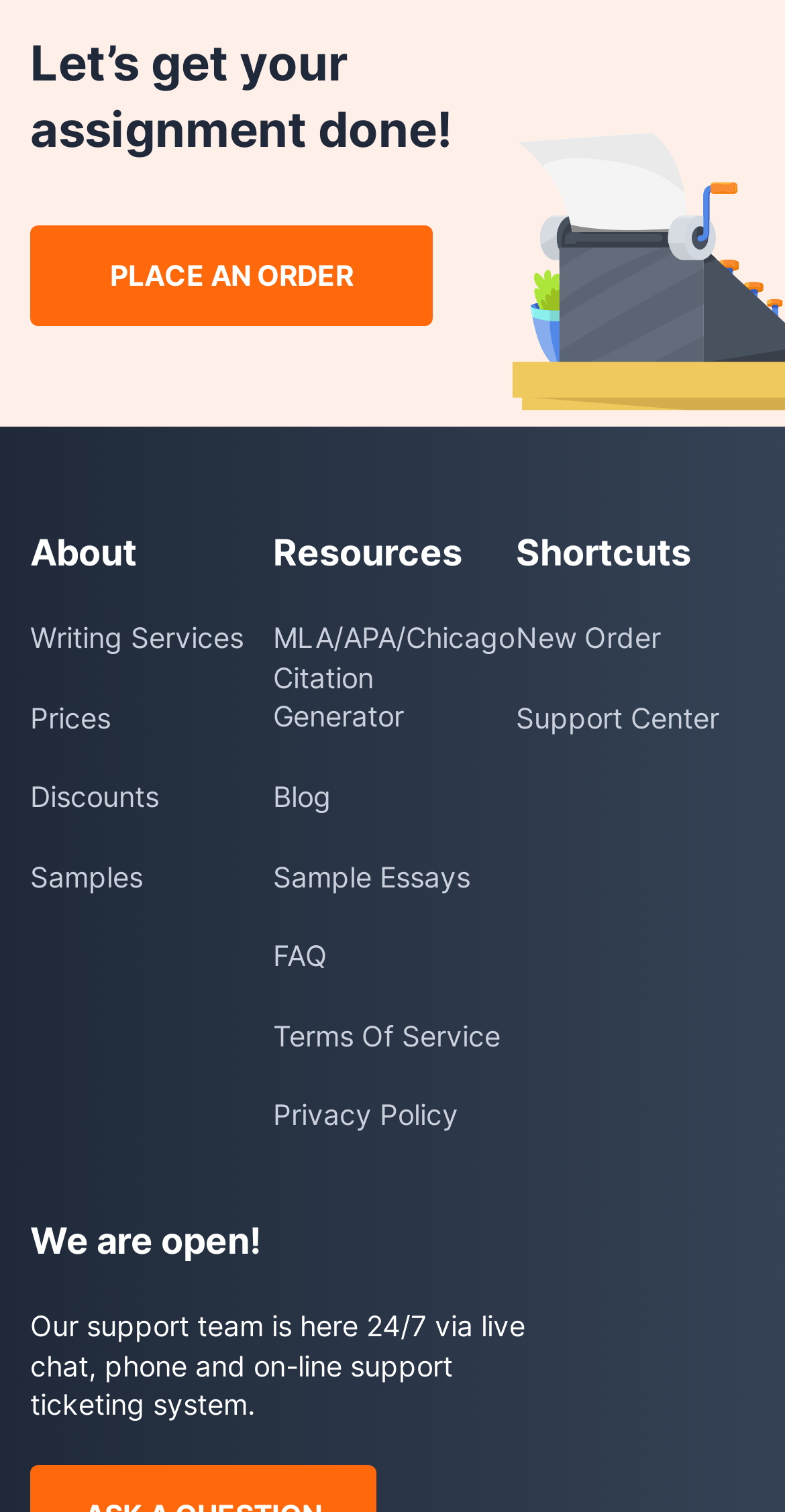Please identify the coordinates of the bounding box for the clickable region that will accomplish this instruction: "Check 'FAQ'".

[0.348, 0.619, 0.652, 0.645]